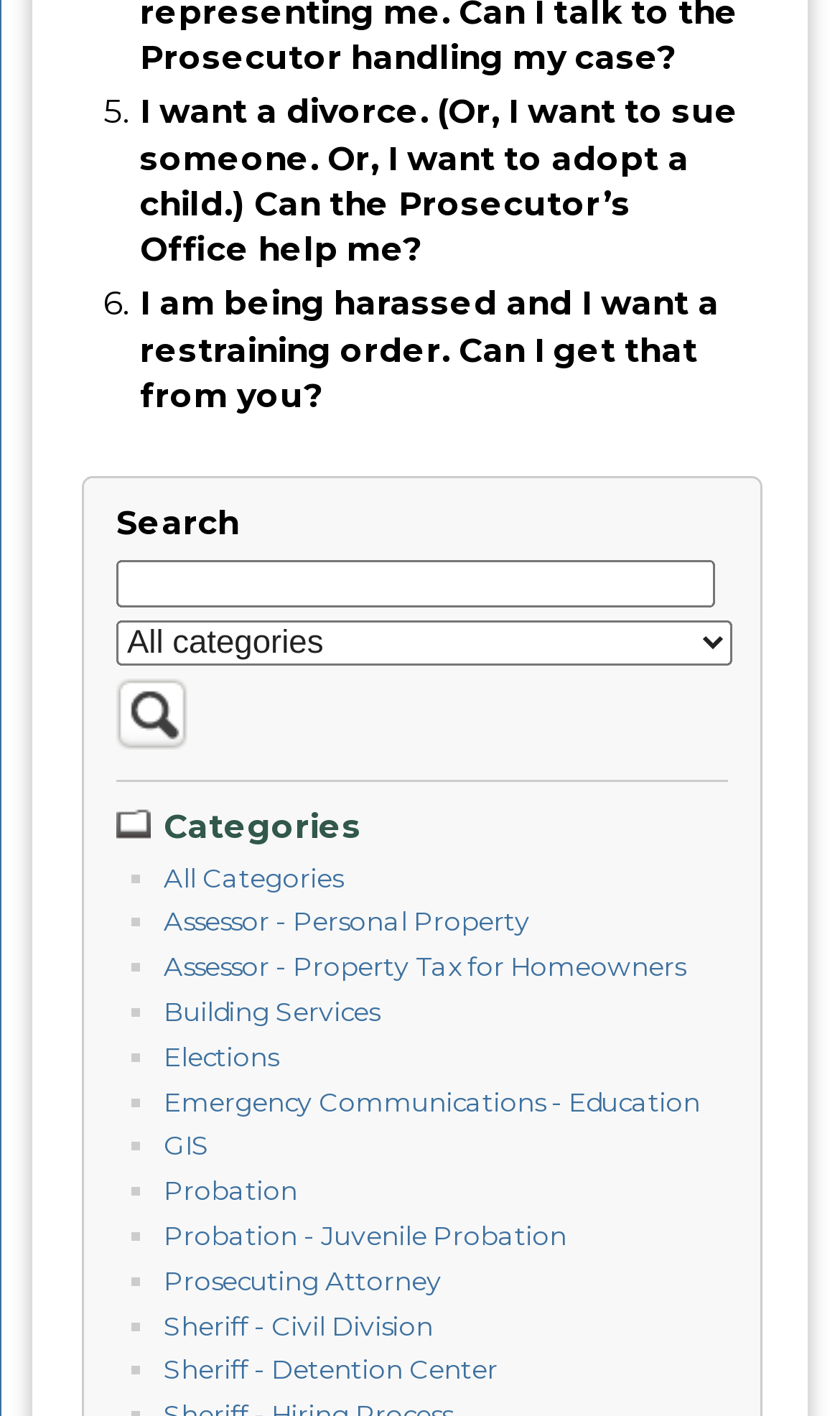Predict the bounding box coordinates of the UI element that matches this description: "NEWS". The coordinates should be in the format [left, top, right, bottom] with each value between 0 and 1.

None